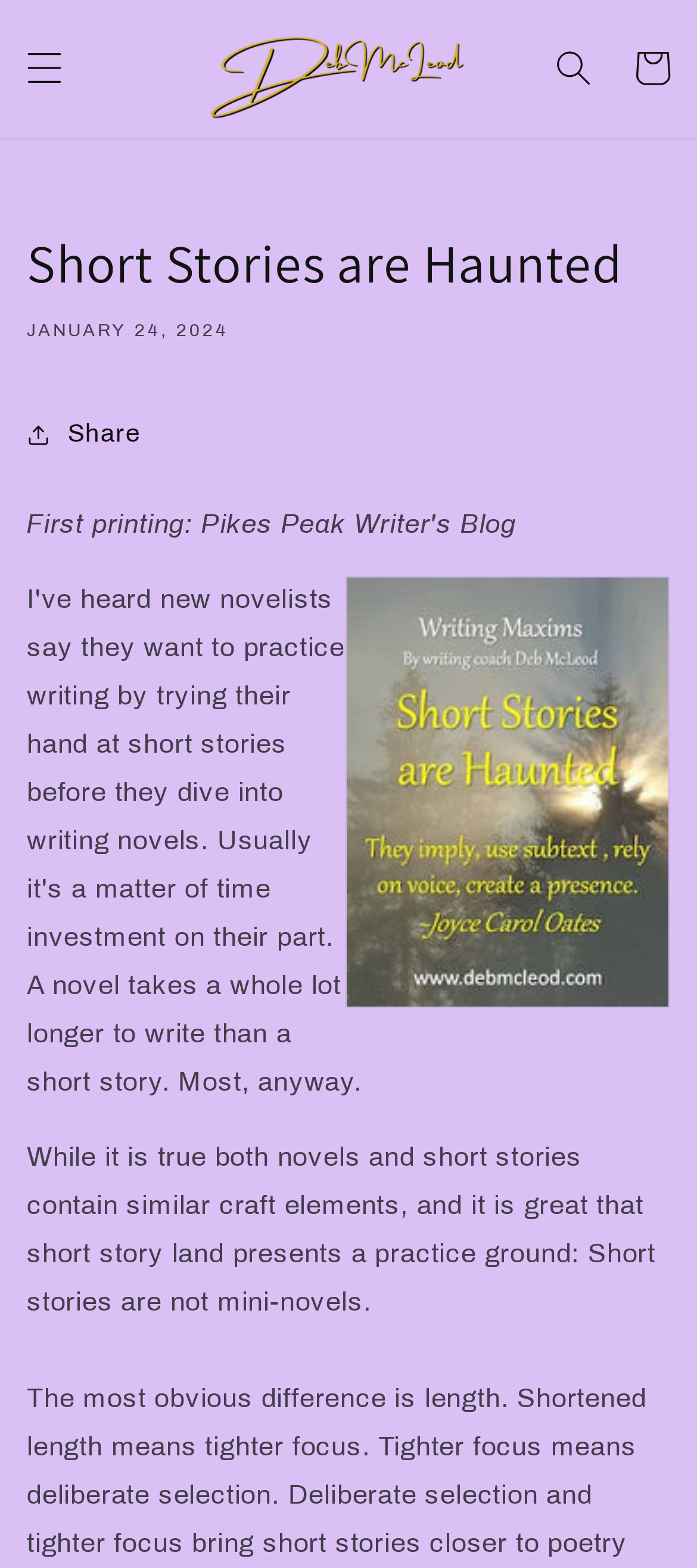Articulate a detailed summary of the webpage's content and design.

The webpage appears to be a blog post titled "Short Stories are Haunted" by Deb McLeod. At the top left, there is a menu button labeled "Menu" and a link to the author's name, accompanied by a small image of Deb McLeod. On the top right, there is a search button and a link to a cart.

Below the top section, the main content area begins with a header section that contains the title "Short Stories are Haunted" and a timestamp indicating the post was published on January 24, 2024. 

Underneath the header, there is a share button and an image related to the post's topic, taking up most of the width. The main article text starts below the image, discussing the differences between short stories and novels, and how short stories are not simply mini-novels.